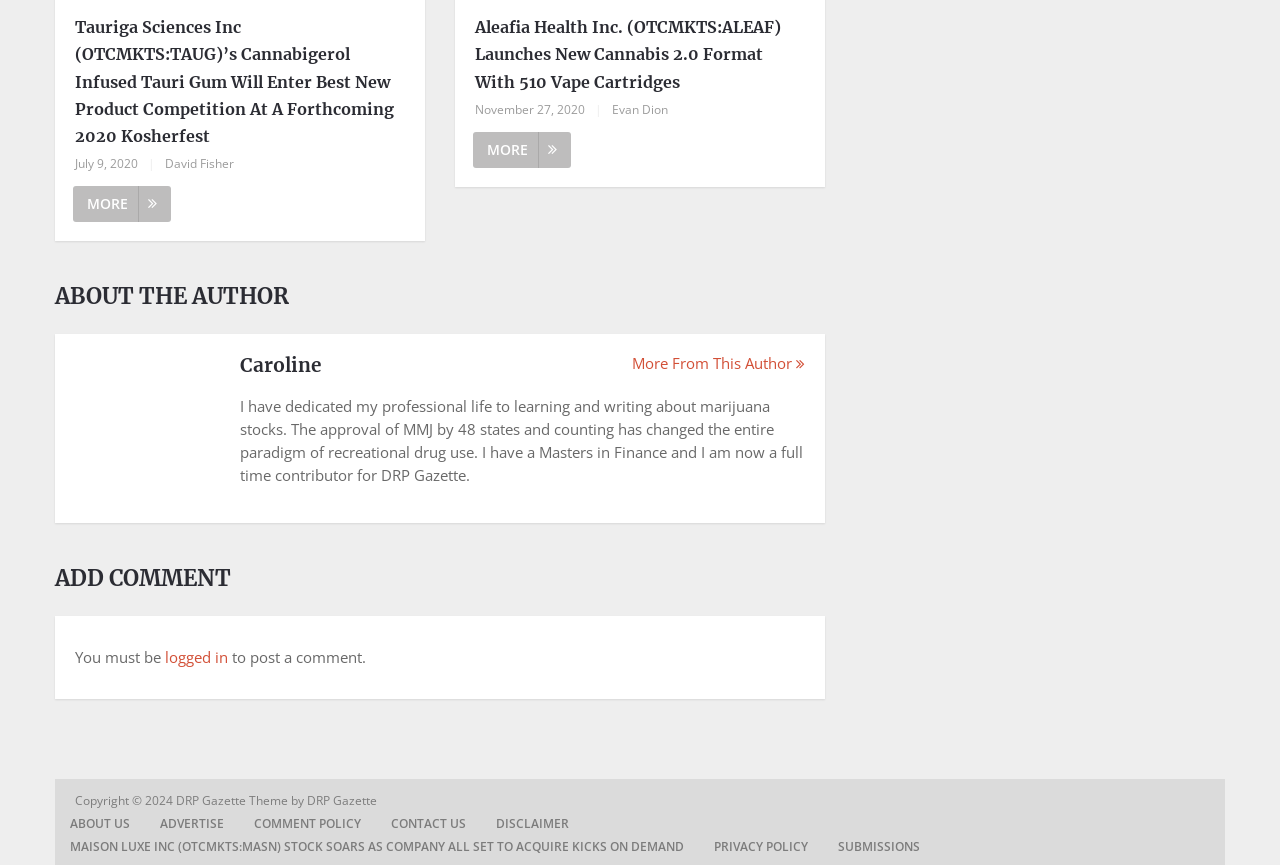Please determine the bounding box coordinates for the UI element described here. Use the format (top-left x, top-left y, bottom-right x, bottom-right y) with values bounded between 0 and 1: About Us

[0.043, 0.939, 0.113, 0.965]